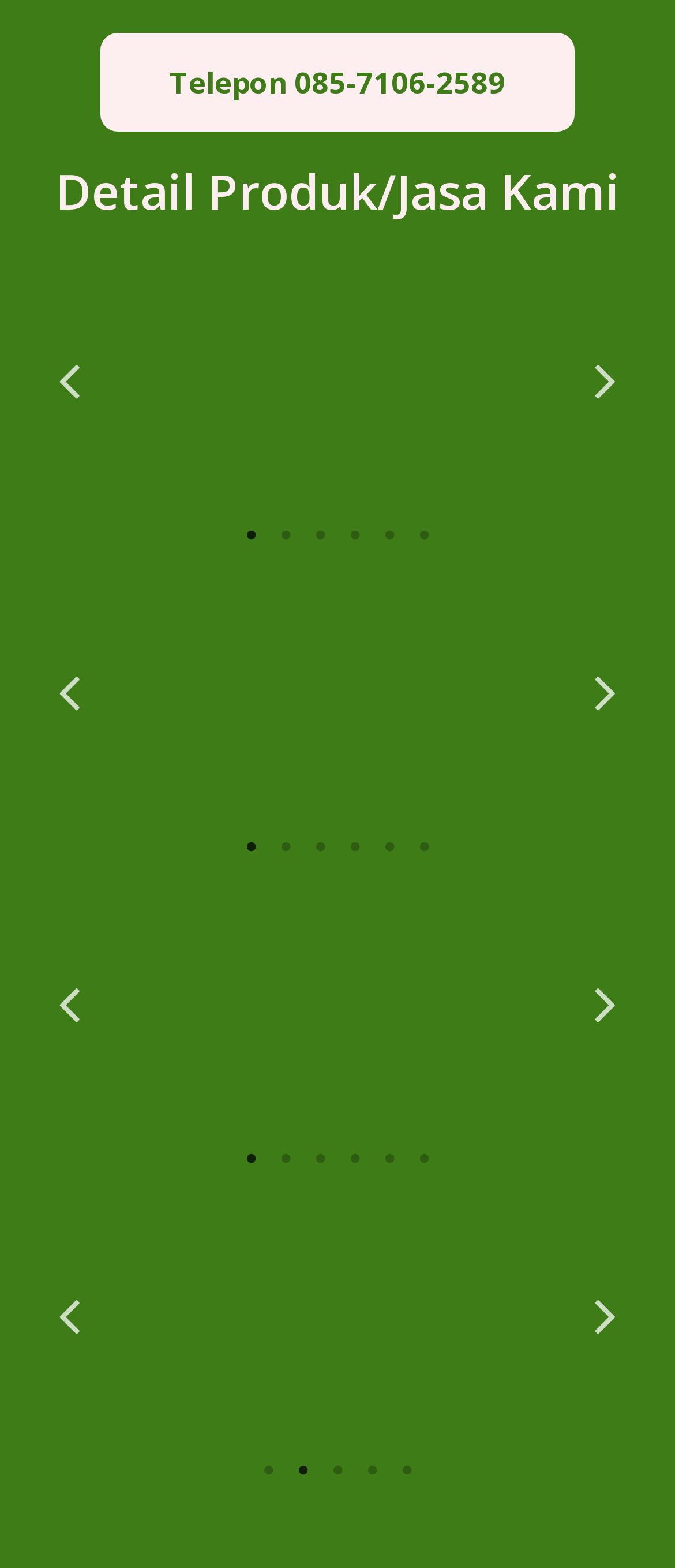Reply to the question with a brief word or phrase: What is the phone number on the webpage?

085-7106-2589